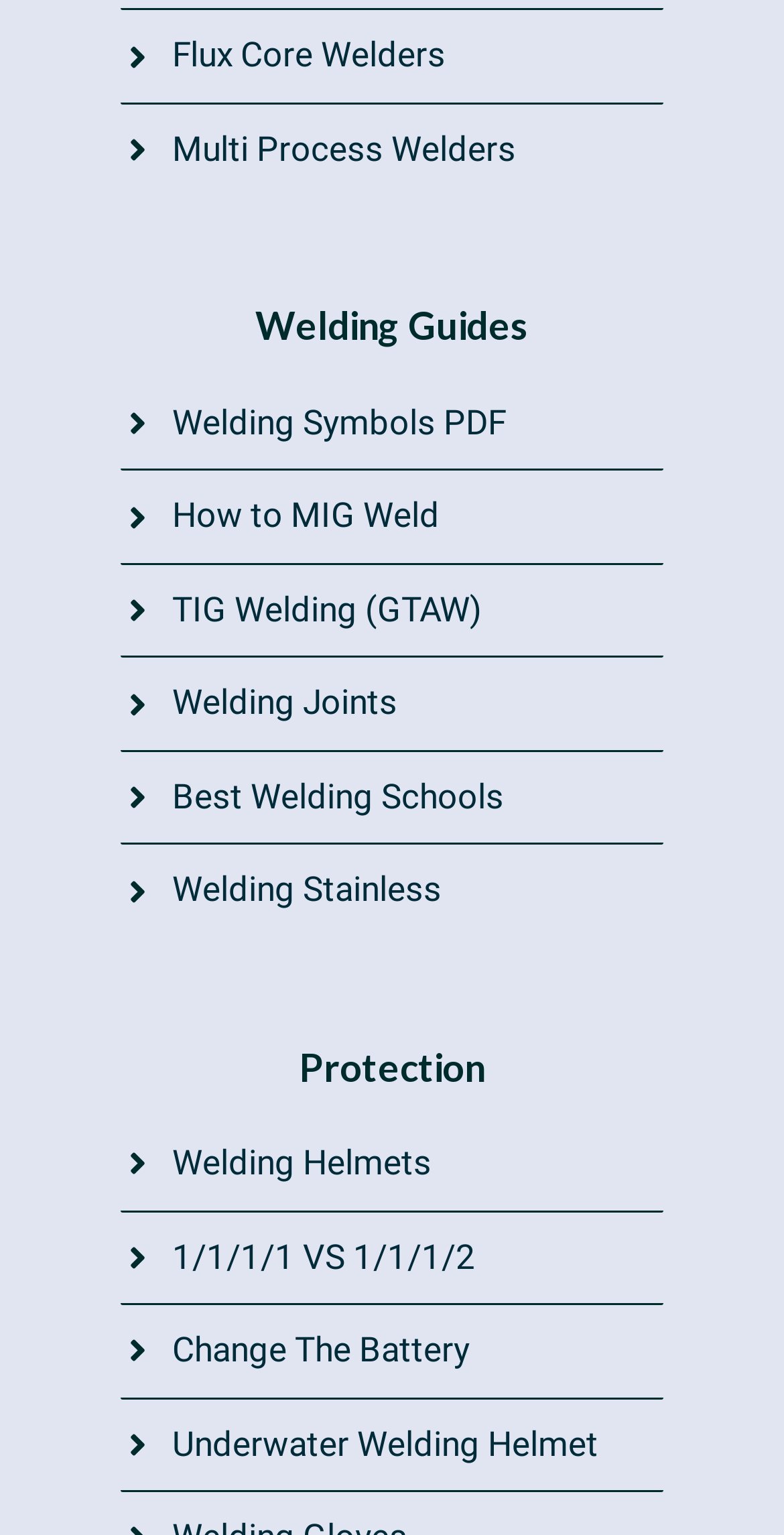Provide a brief response in the form of a single word or phrase:
What is the topic of the first link under 'Welding Guides'?

Welding Symbols PDF